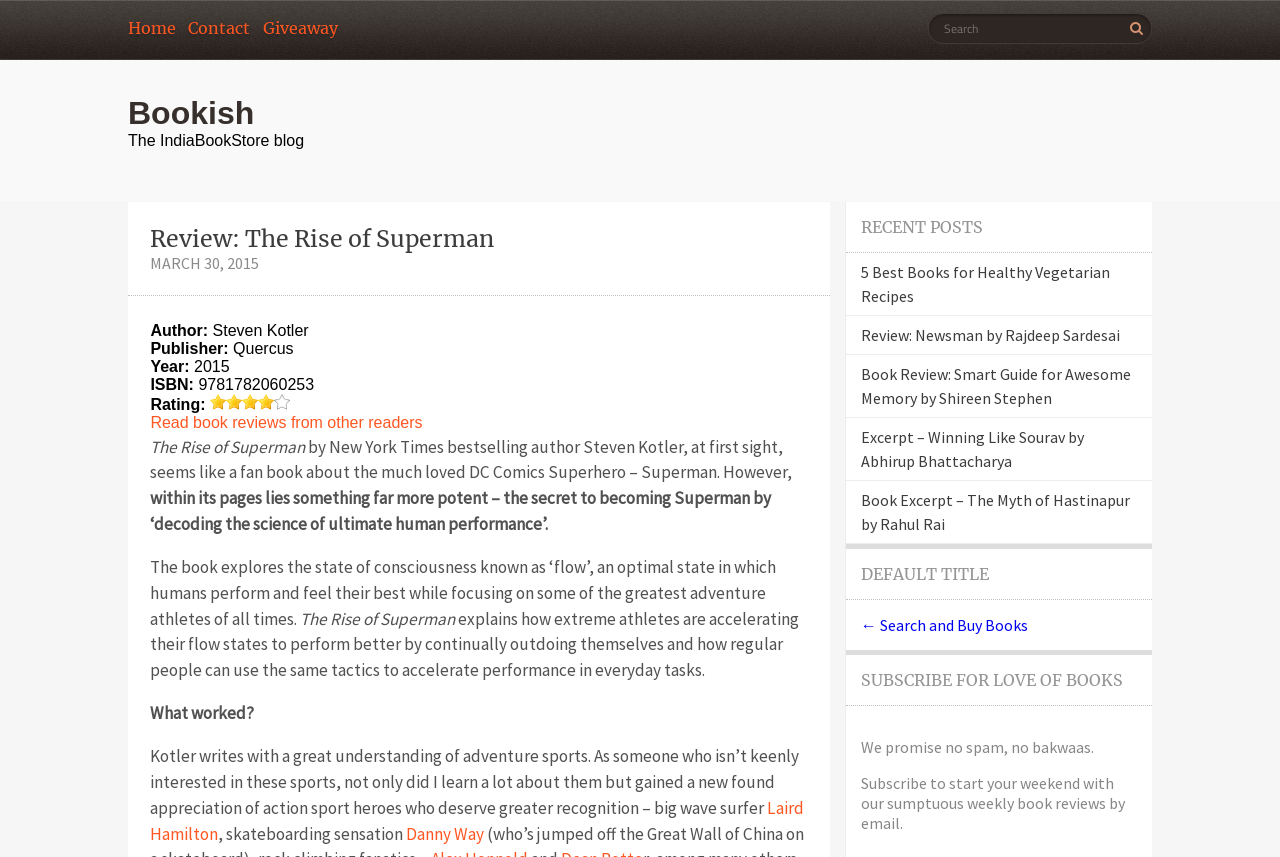Answer the question with a brief word or phrase:
What is the rating of the book?

4 out of 5 stars